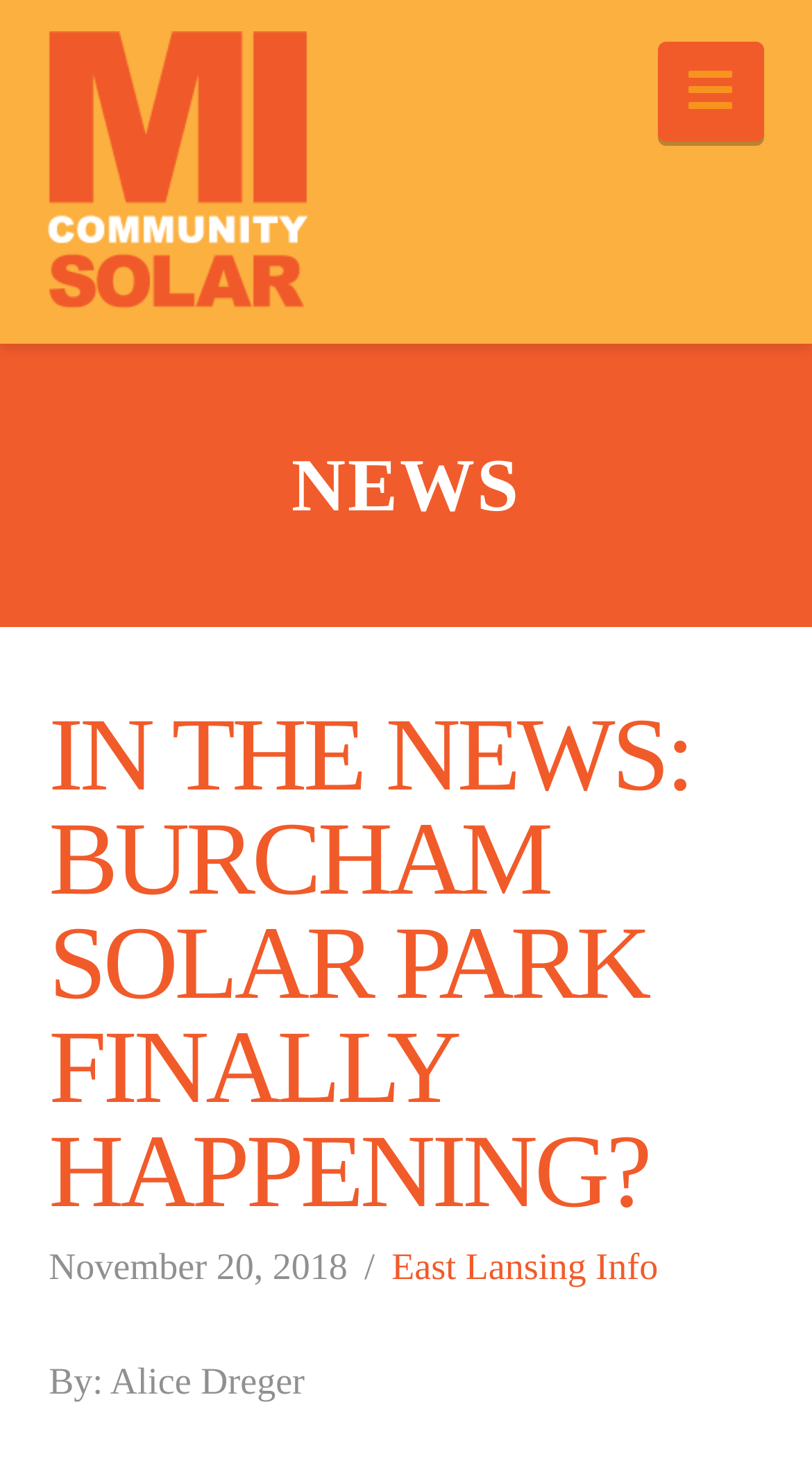What is the name of the community solar organization?
Based on the screenshot, provide your answer in one word or phrase.

MI Community Solar